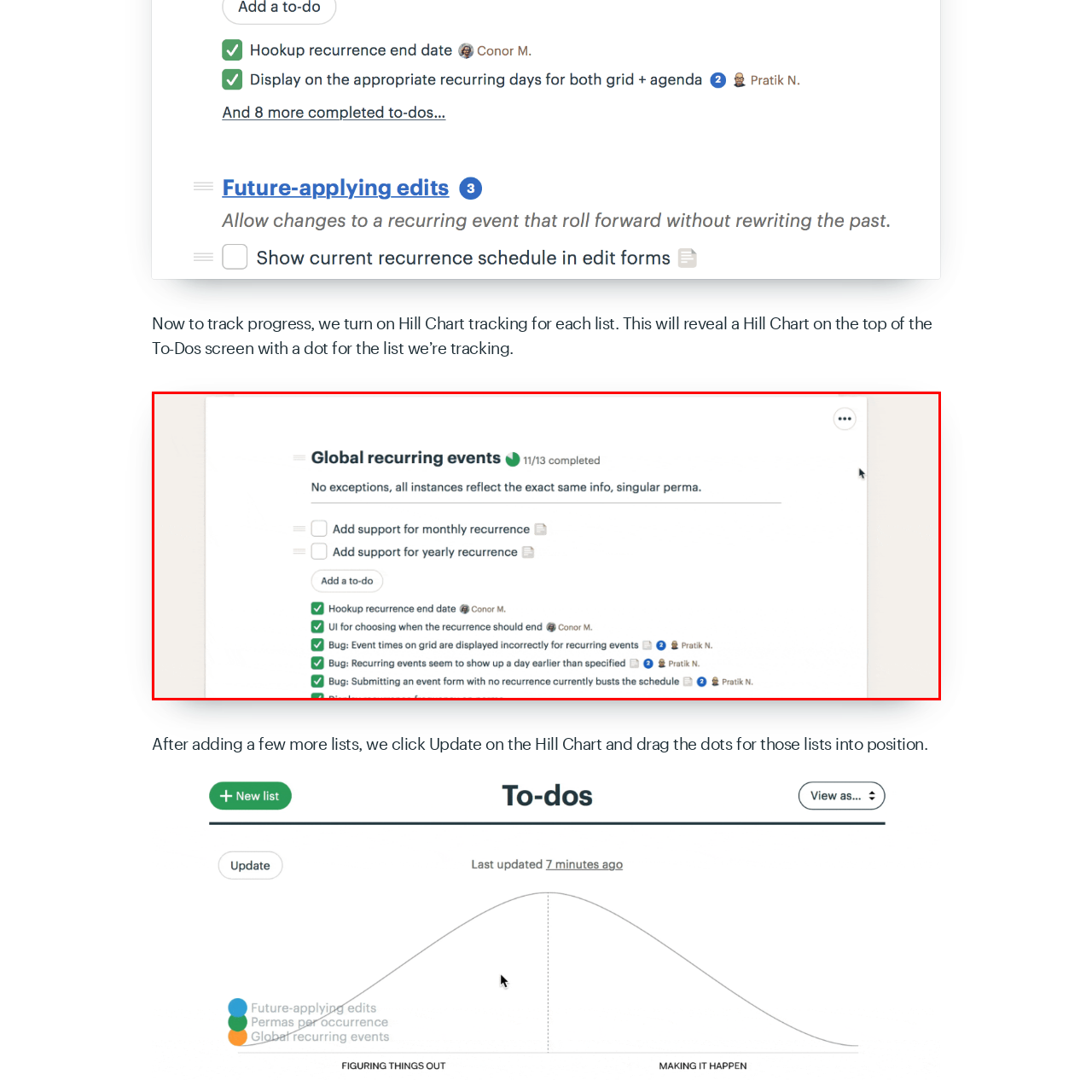Create a detailed description of the image enclosed by the red bounding box.

The image showcases a user interface for managing to-do lists, specifically featuring a Hill Chart tracking tool. In the upper section, the title "Global recurring events" indicates the primary task at hand, displaying the progress with a circular completion indicator showing "11/13 completed." Below, there are several tasks listed, including options to "Add support for monthly recurrence" and "Add support for yearly recurrence," reflecting the user's focus on enhancing event scheduling flexibility.

Checkmarks next to individual tasks suggest completion of items like "Hookup recurrence end date" and several bug fixes related to recurring events, indicating an organized approach to project management. The visual representation of the Hill Chart, positioned at the top of the to-do list, is essential for tracking the overall progress of these tasks visually, suggesting a systematic method of managing workloads.